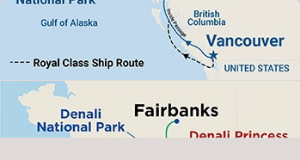Is the Royal Class Ship Route a nautical path?
Look at the image and construct a detailed response to the question.

The Royal Class Ship Route is visually emphasized on the map, illustrating the nautical path that cruise ships take from Vancouver to explore the stunning destinations in the Pacific Northwest, providing a clear understanding of the route for travelers.